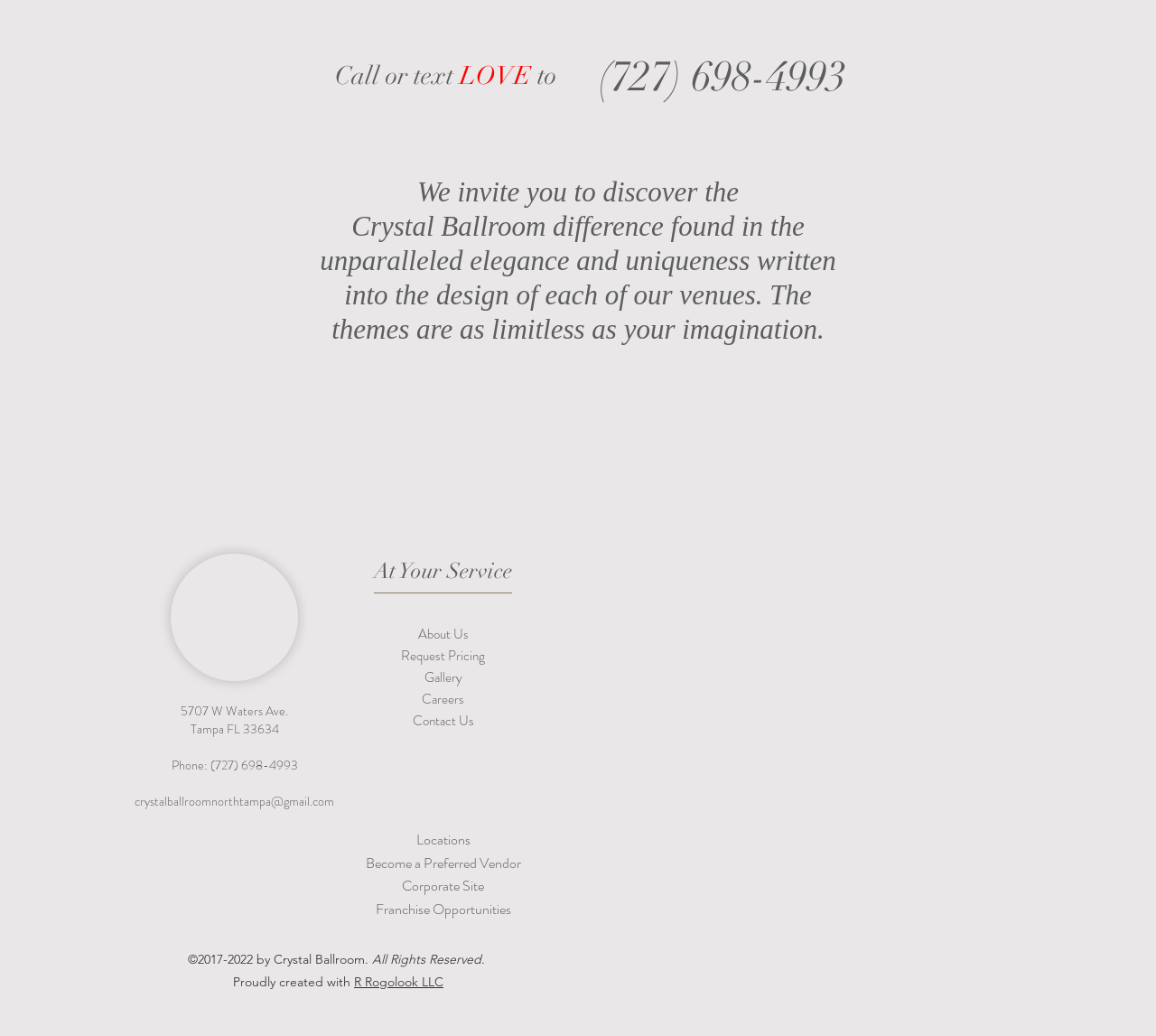Locate the bounding box coordinates of the item that should be clicked to fulfill the instruction: "Send an email".

[0.116, 0.765, 0.289, 0.782]